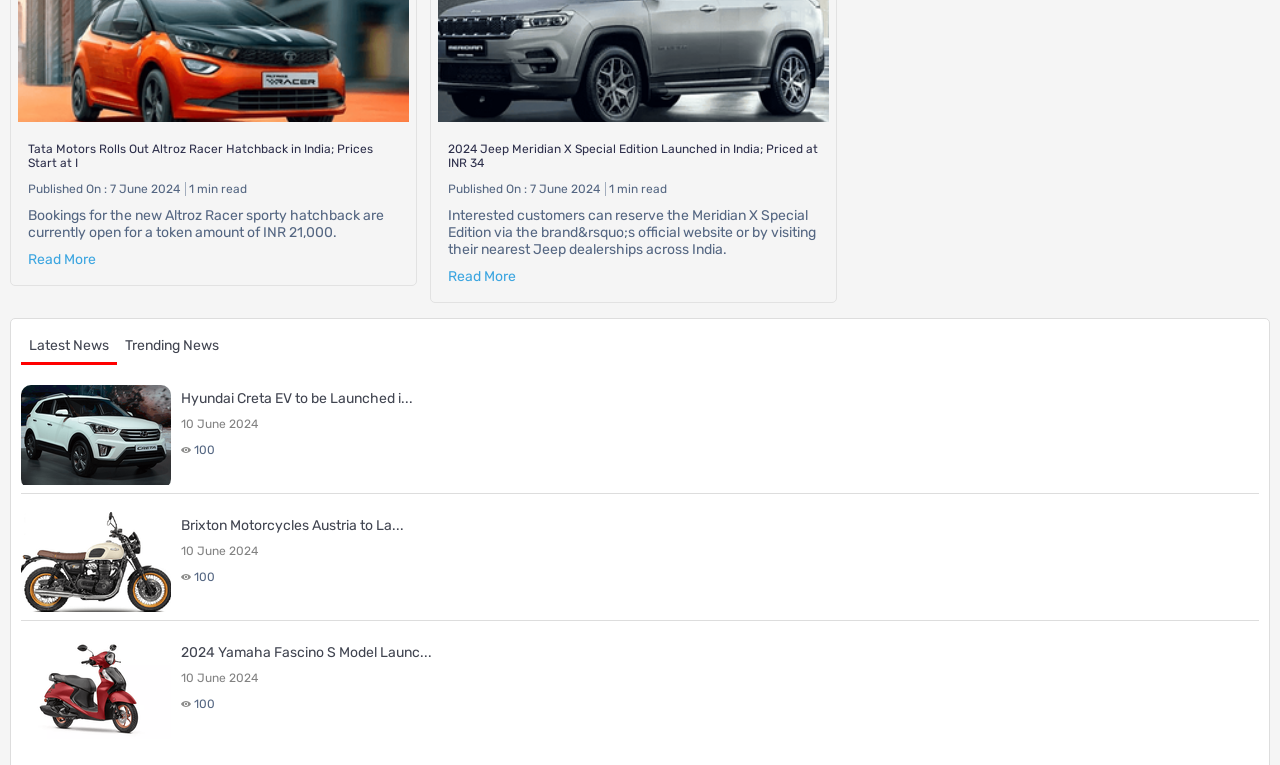Locate the bounding box coordinates of the area to click to fulfill this instruction: "View 2024 Jeep Meridian X Special Edition Launched in India". The bounding box should be presented as four float numbers between 0 and 1, in the order [left, top, right, bottom].

[0.35, 0.186, 0.64, 0.223]